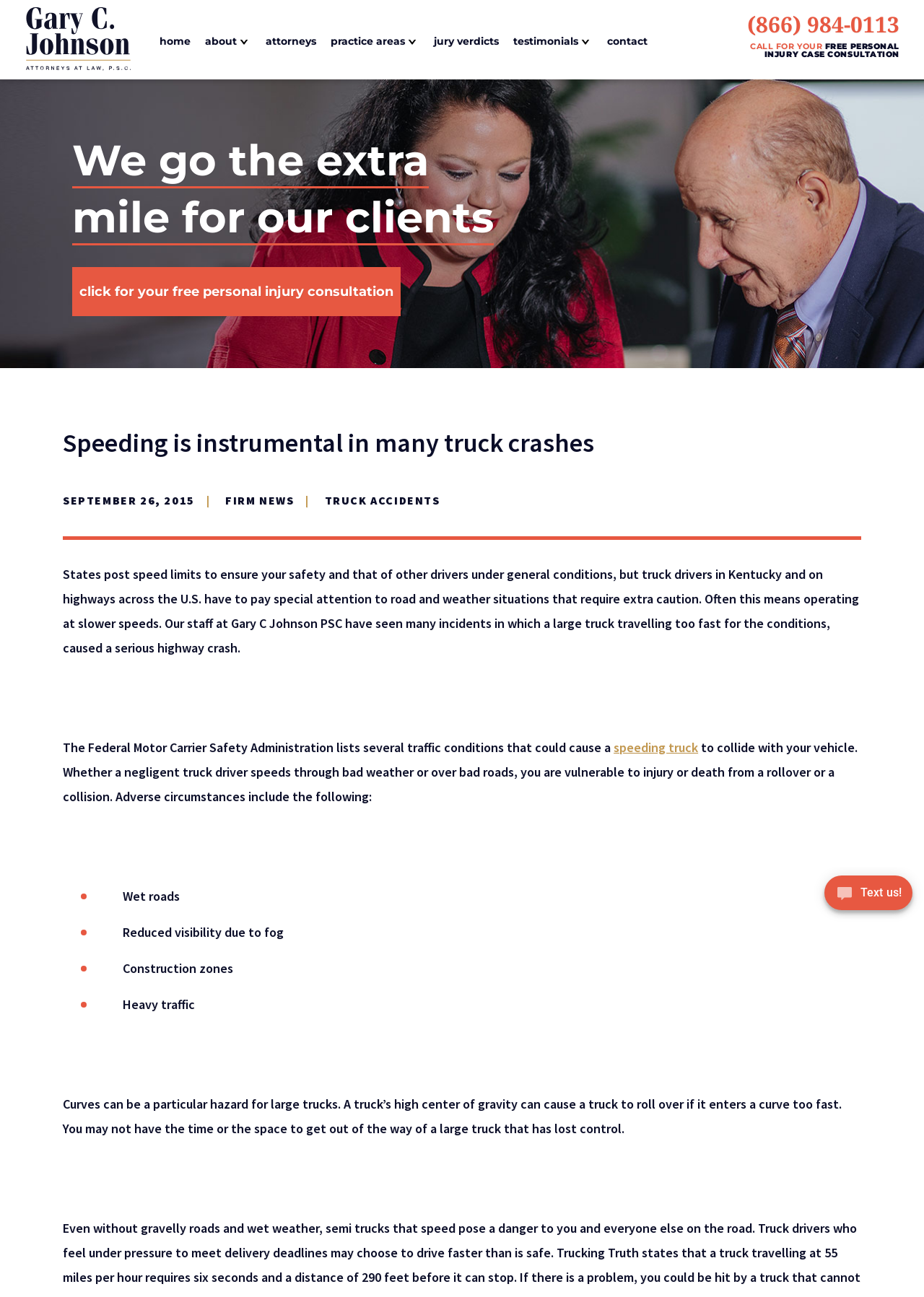What is the topic of the webpage?
Please provide a single word or phrase as your answer based on the screenshot.

Truck accidents